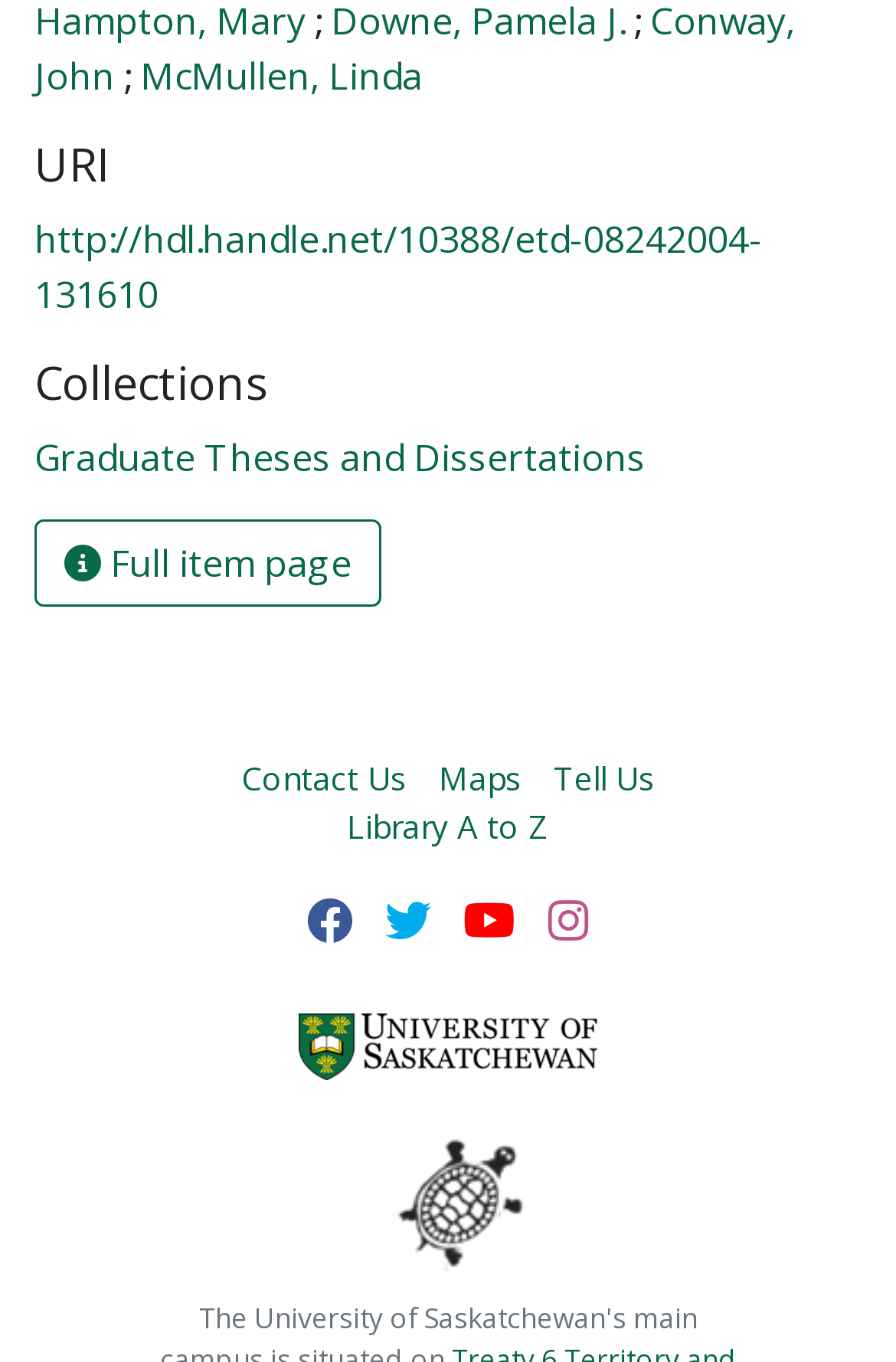Refer to the image and offer a detailed explanation in response to the question: How can I access the full item page?

The answer can be found by looking at the button element with the text ' Full item page' which is likely to be a button to access the full item page.